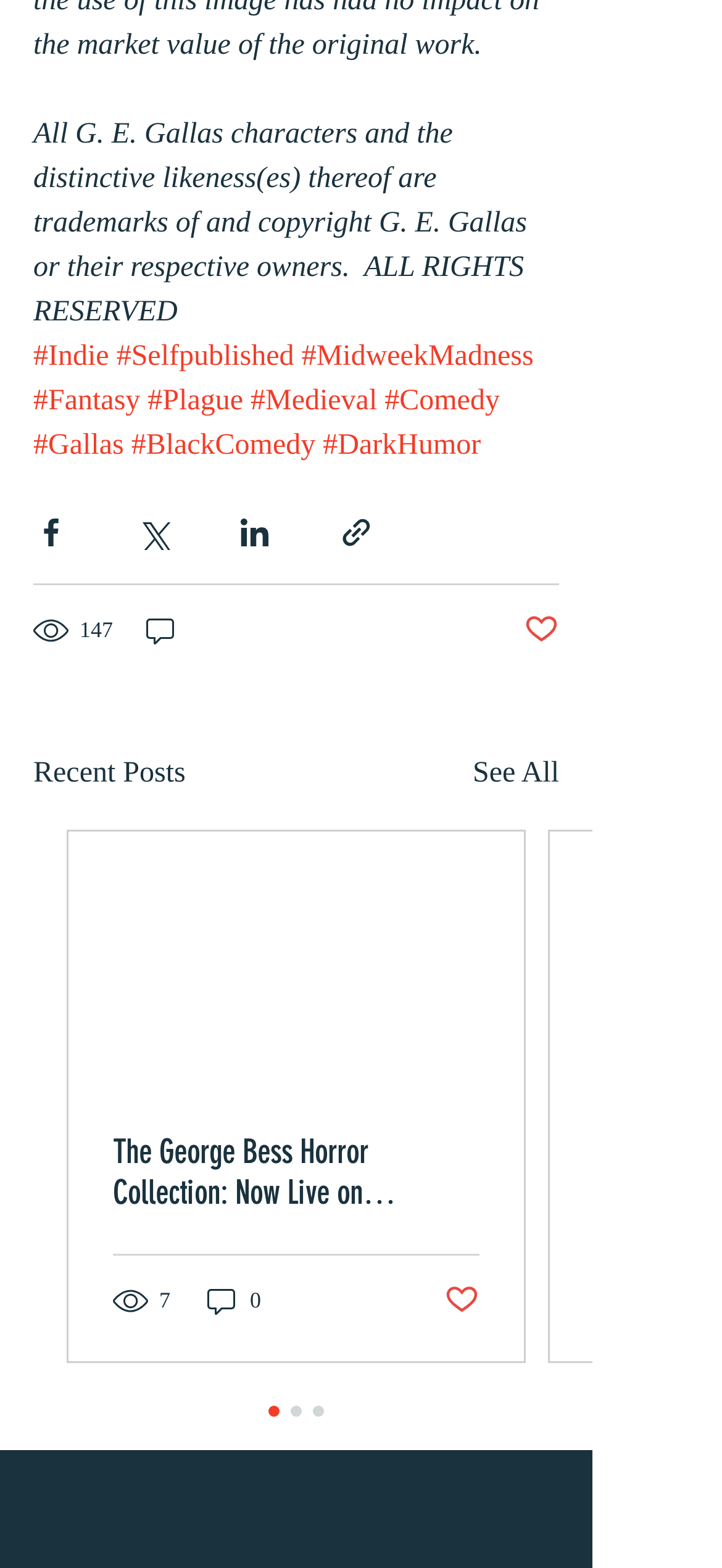Return the bounding box coordinates of the UI element that corresponds to this description: "parent_node: 147". The coordinates must be given as four float numbers in the range of 0 and 1, [left, top, right, bottom].

[0.197, 0.39, 0.251, 0.414]